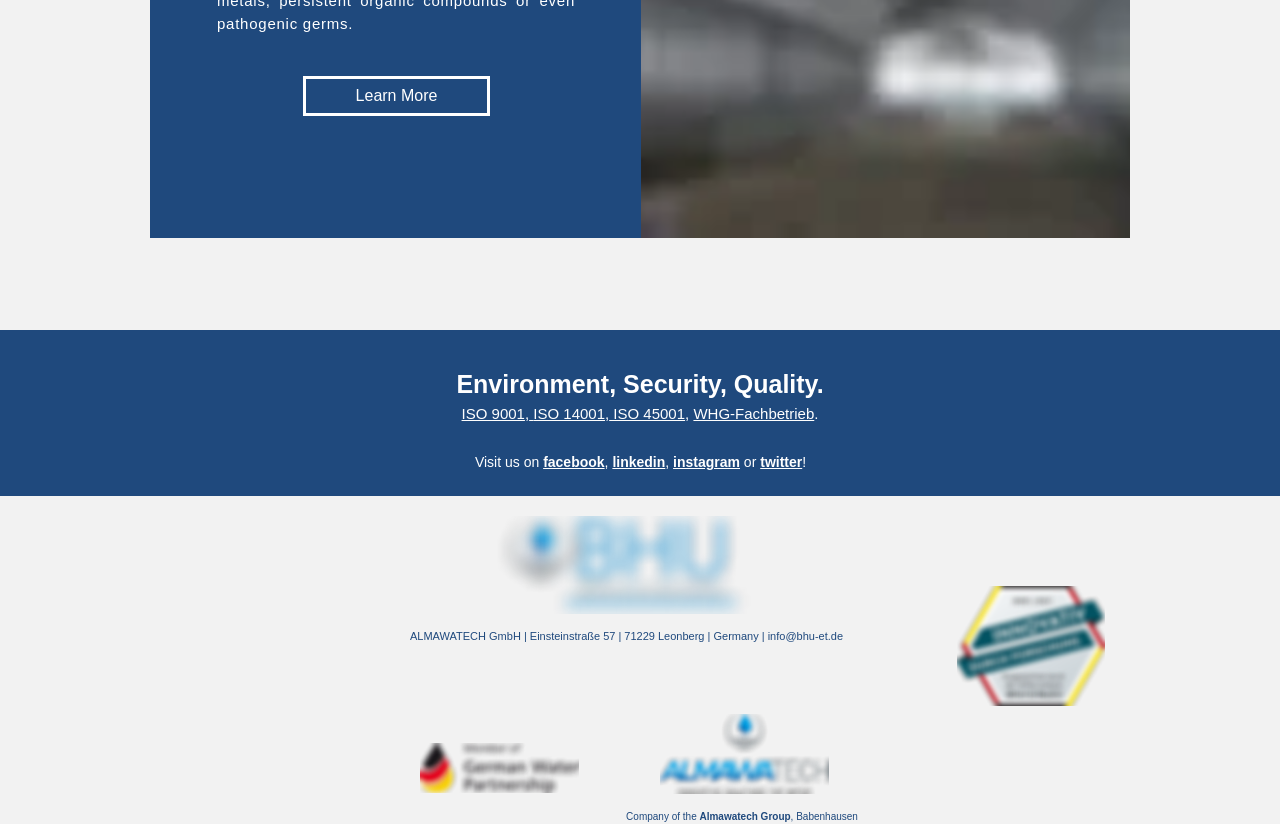What is the company group of ALMAWATECH GmbH?
Examine the webpage screenshot and provide an in-depth answer to the question.

Near the bottom of the webpage, I found a series of static text that indicates ALMAWATECH GmbH is a company of the Almawatech Group, located in Babenhausen.